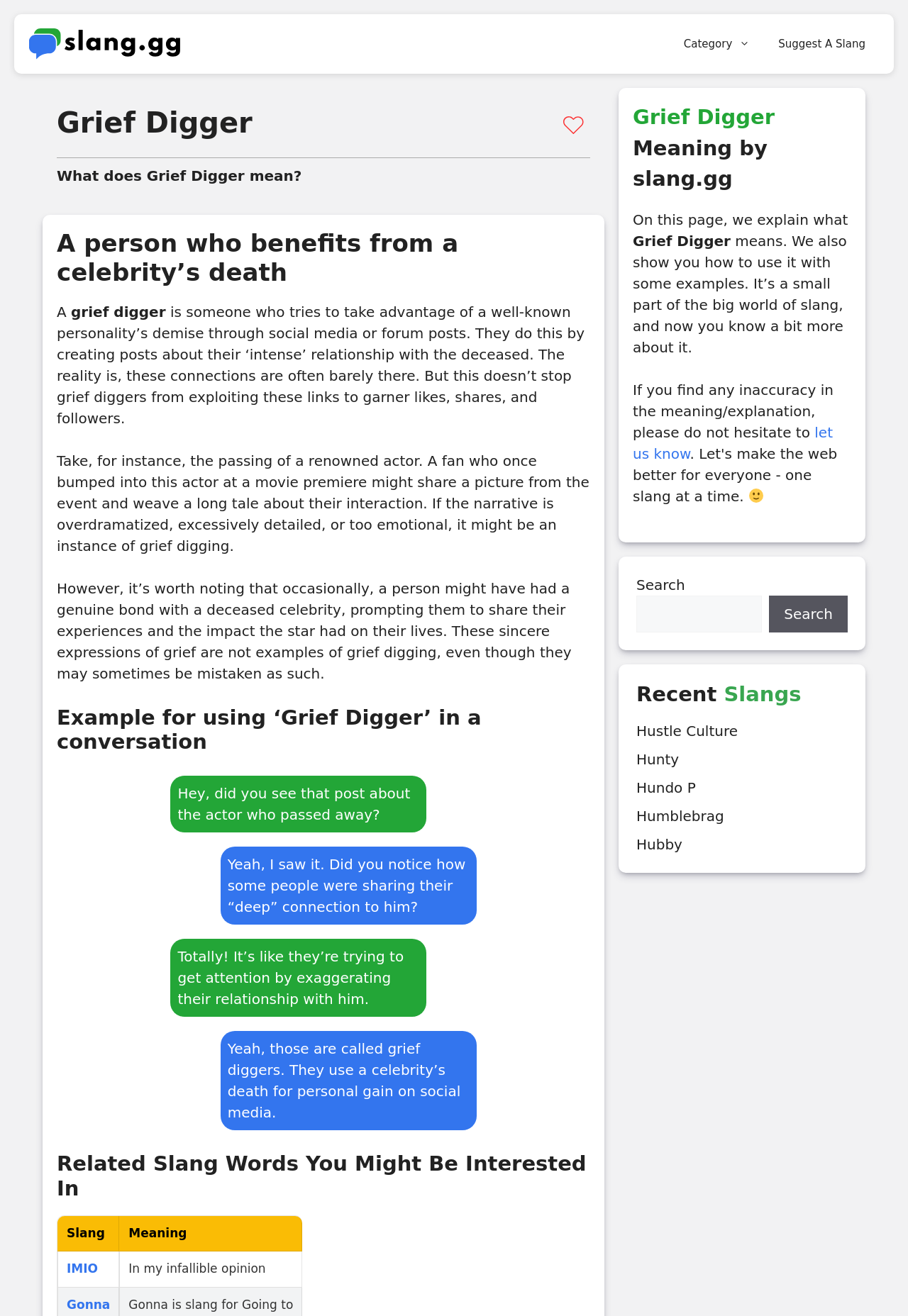Please determine the bounding box coordinates of the area that needs to be clicked to complete this task: 'Visit the Suggest A Slang page'. The coordinates must be four float numbers between 0 and 1, formatted as [left, top, right, bottom].

[0.842, 0.023, 0.969, 0.044]